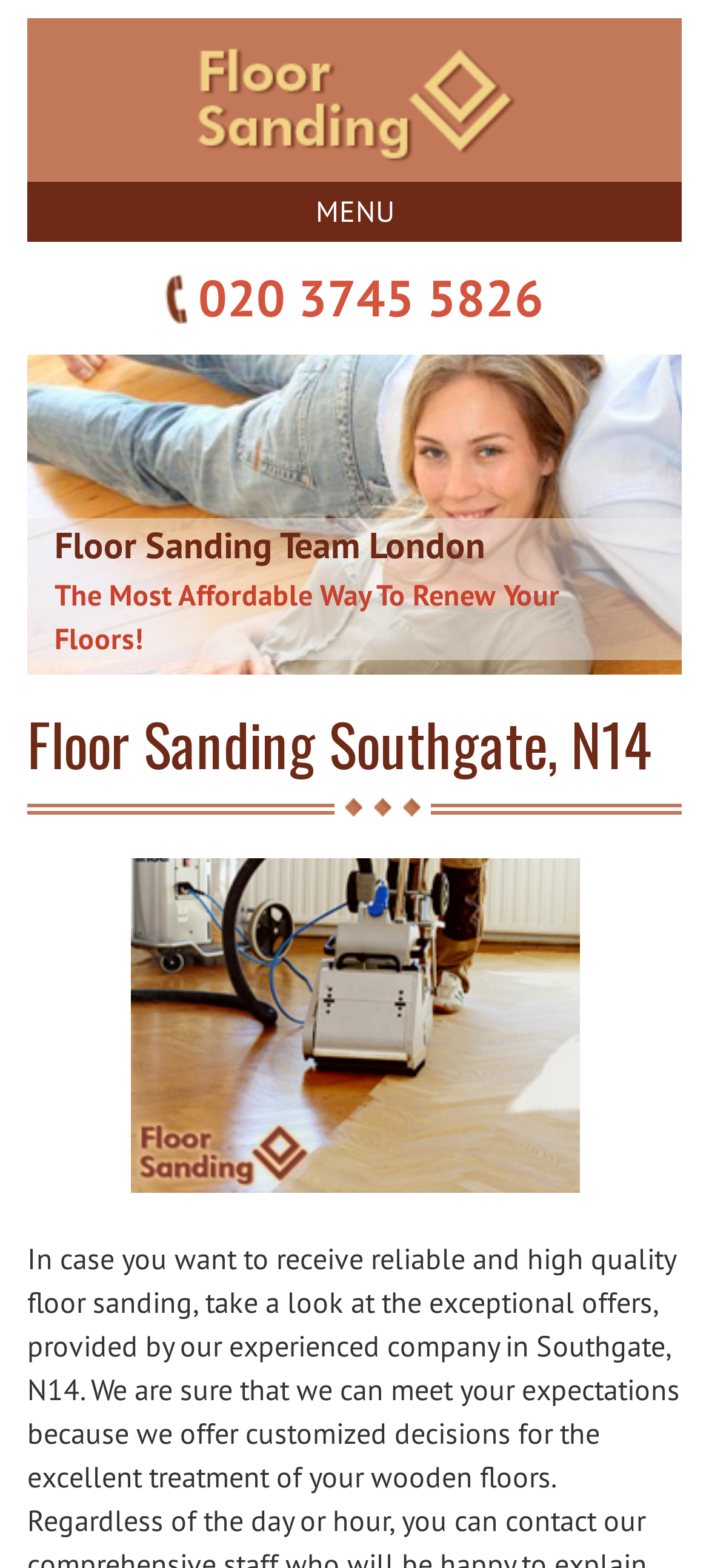Answer the question below with a single word or a brief phrase: 
What is the phone number?

020 3745 5826